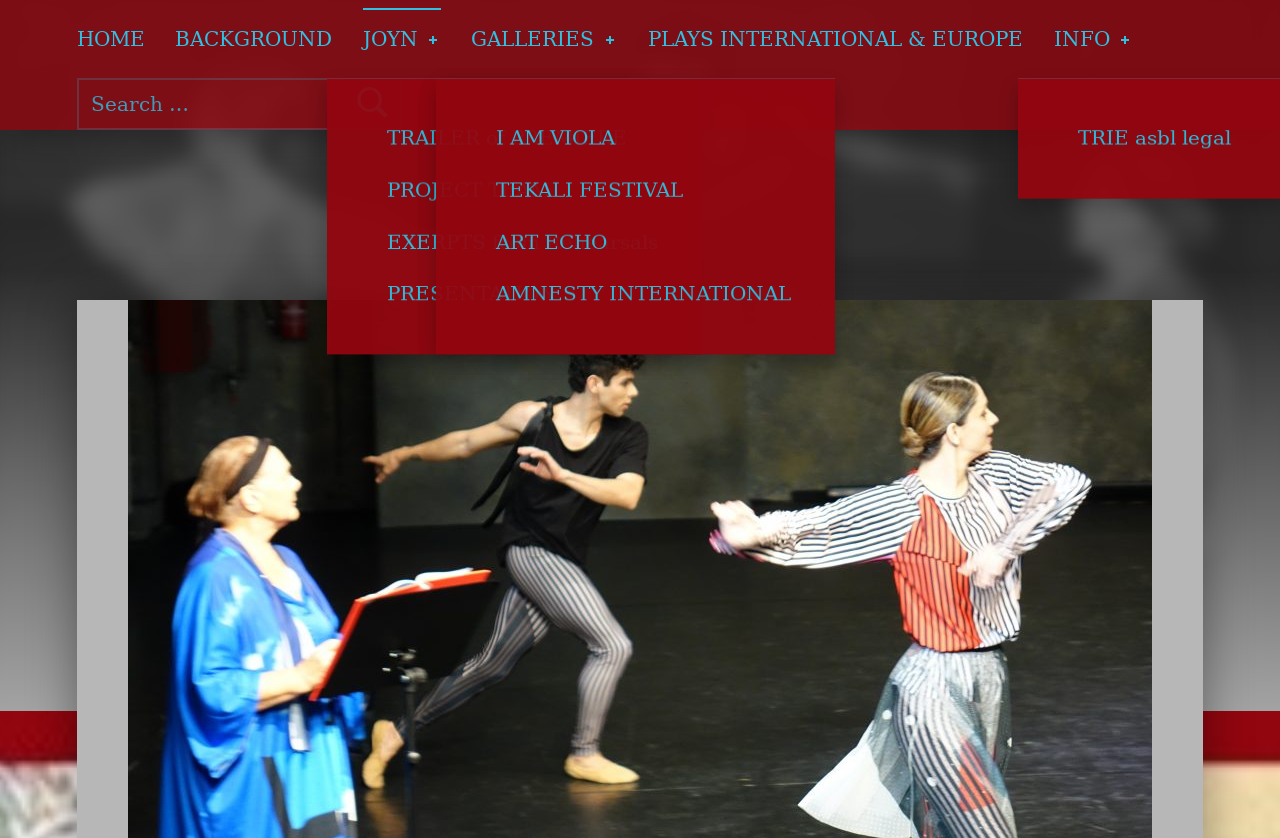Identify the bounding box of the UI element described as follows: "parent_node: Search for: value="Search"". Provide the coordinates as four float numbers in the range of 0 to 1 [left, top, right, bottom].

[0.273, 0.093, 0.314, 0.155]